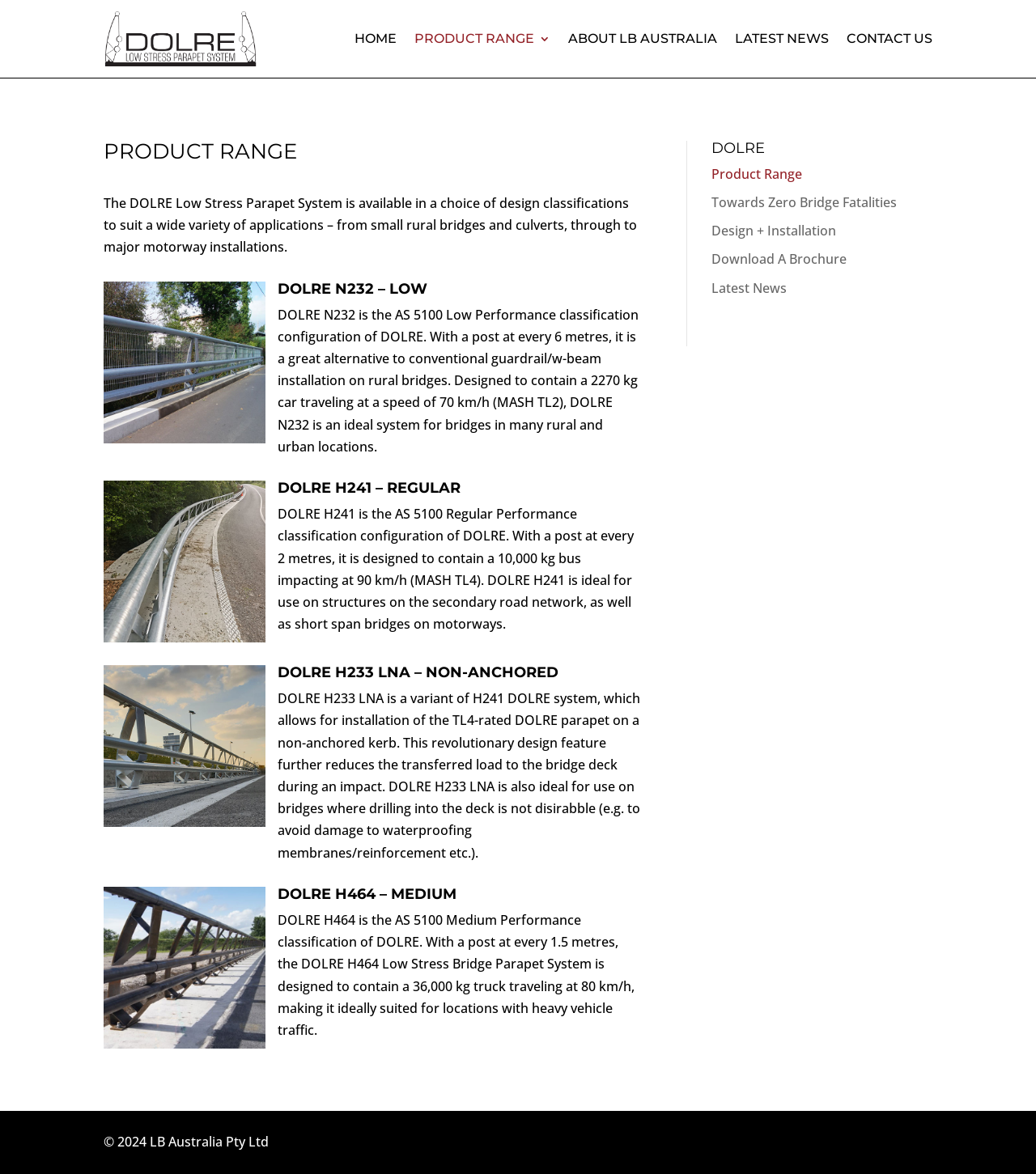Provide the bounding box coordinates of the HTML element this sentence describes: "Towards Zero Bridge Fatalities". The bounding box coordinates consist of four float numbers between 0 and 1, i.e., [left, top, right, bottom].

[0.687, 0.165, 0.866, 0.18]